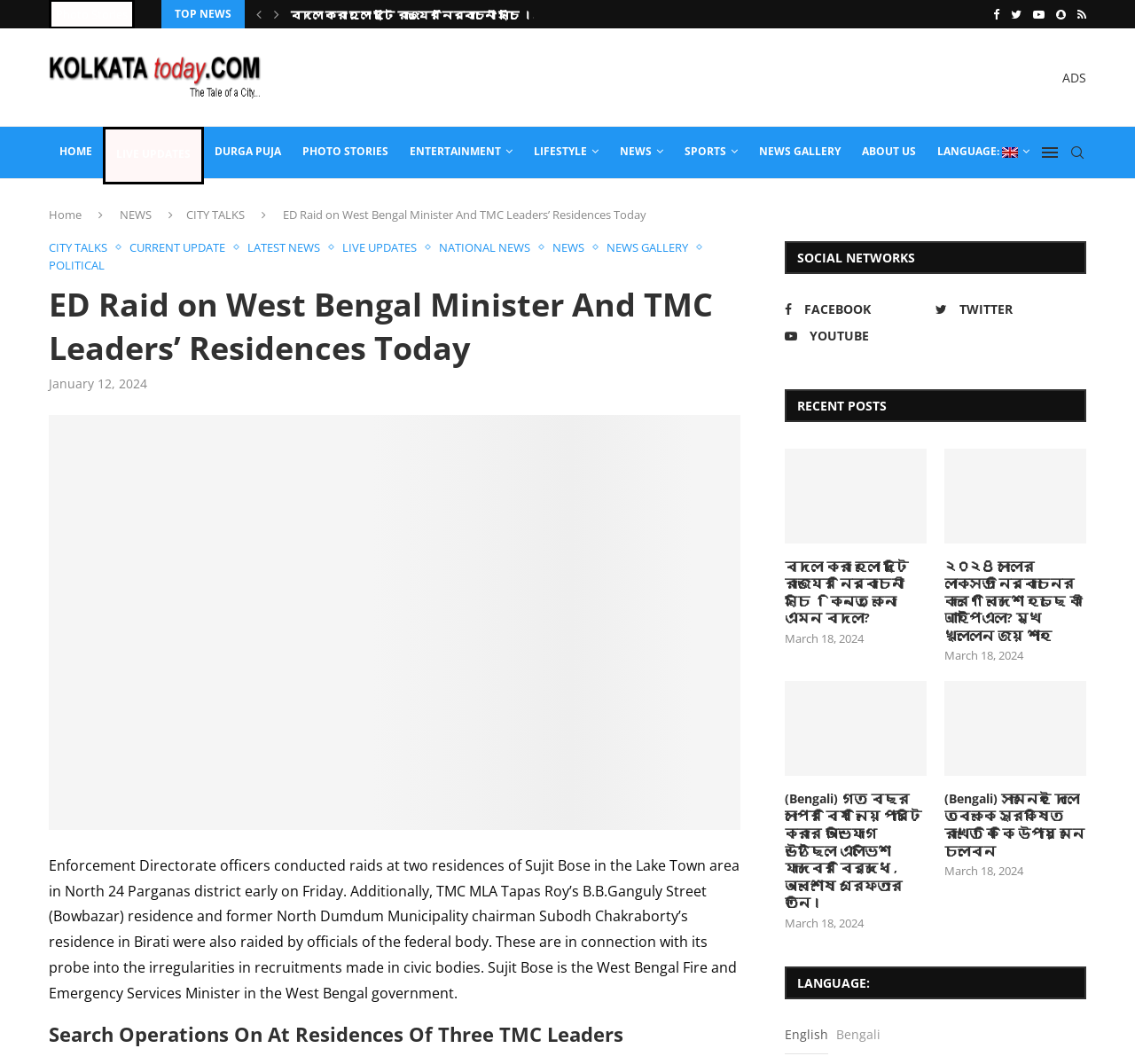Determine the bounding box coordinates for the clickable element required to fulfill the instruction: "Read the recent post 'বদল করা হলো দুটি রাজ্যের নির্বাচনী সূচি । কিন্তু কেনো এমন বদল?'". Provide the coordinates as four float numbers between 0 and 1, i.e., [left, top, right, bottom].

[0.691, 0.422, 0.816, 0.51]